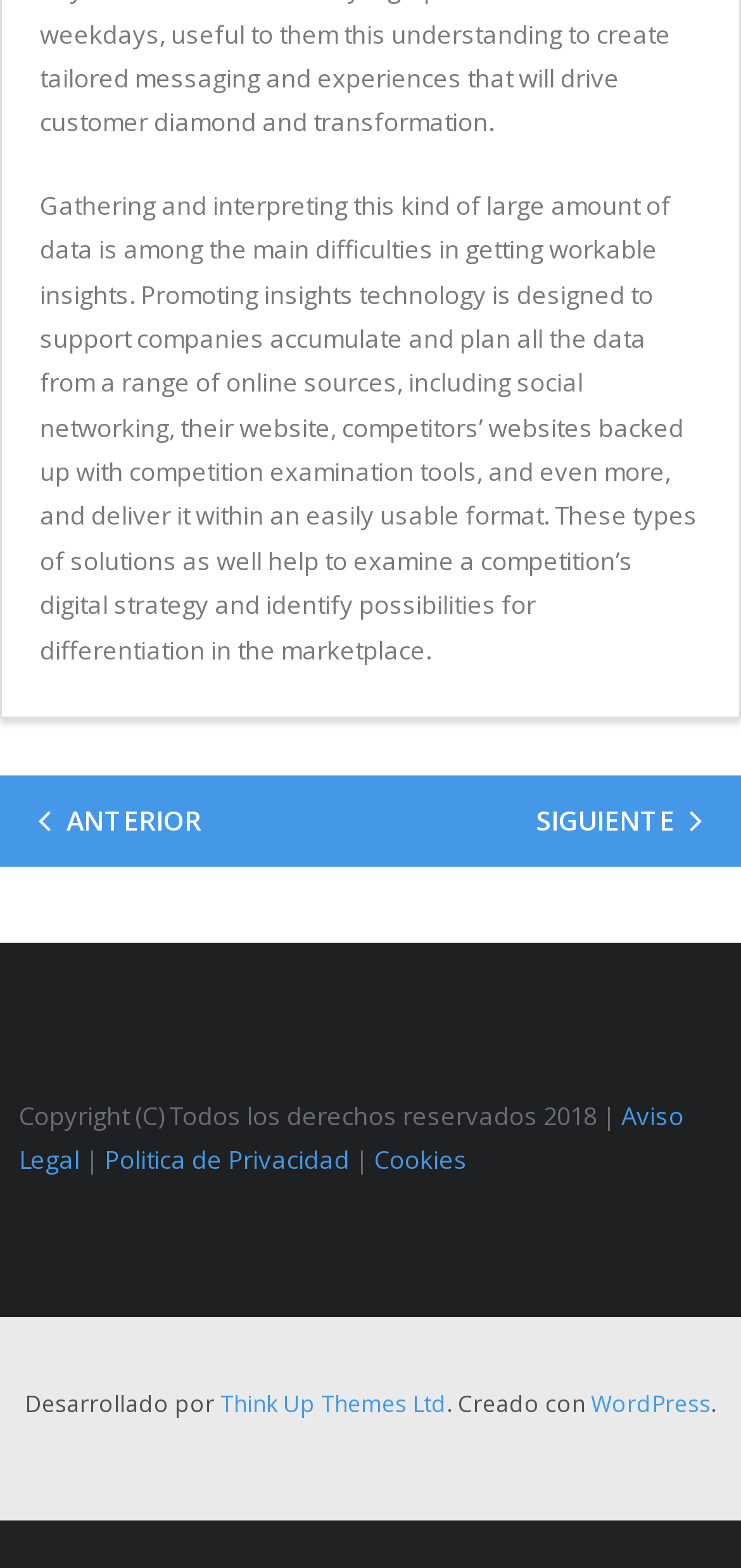How many links are there in the complementary section?
From the screenshot, supply a one-word or short-phrase answer.

4